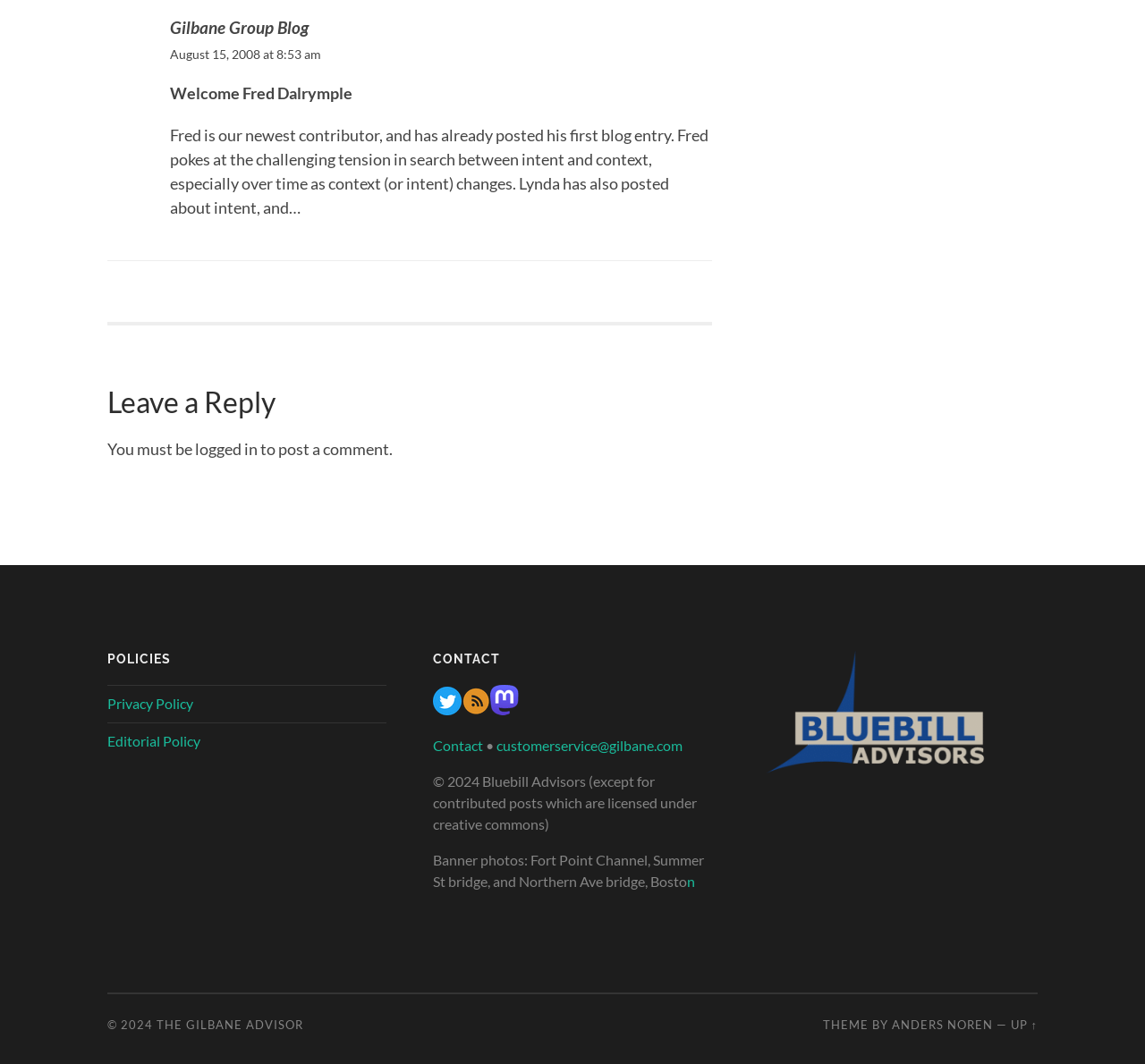Answer with a single word or phrase: 
What is the purpose of the 'Leave a Reply' section?

To post a comment